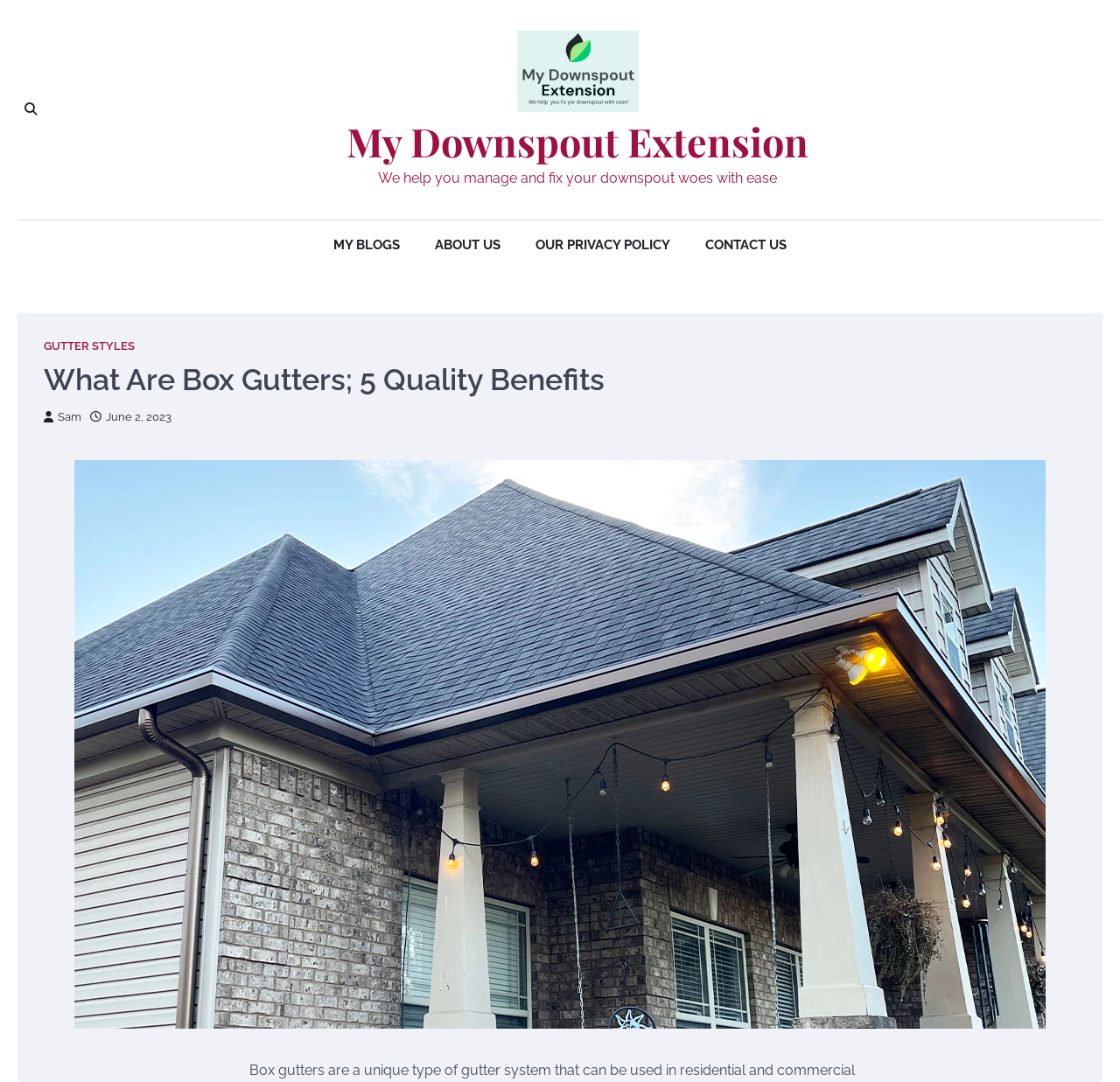How many navigation links are in the top menu?
Please give a detailed and elaborate answer to the question.

The top menu contains four navigation links: 'MY BLOGS', 'ABOUT US', 'OUR PRIVACY POLICY', and 'CONTACT US'.